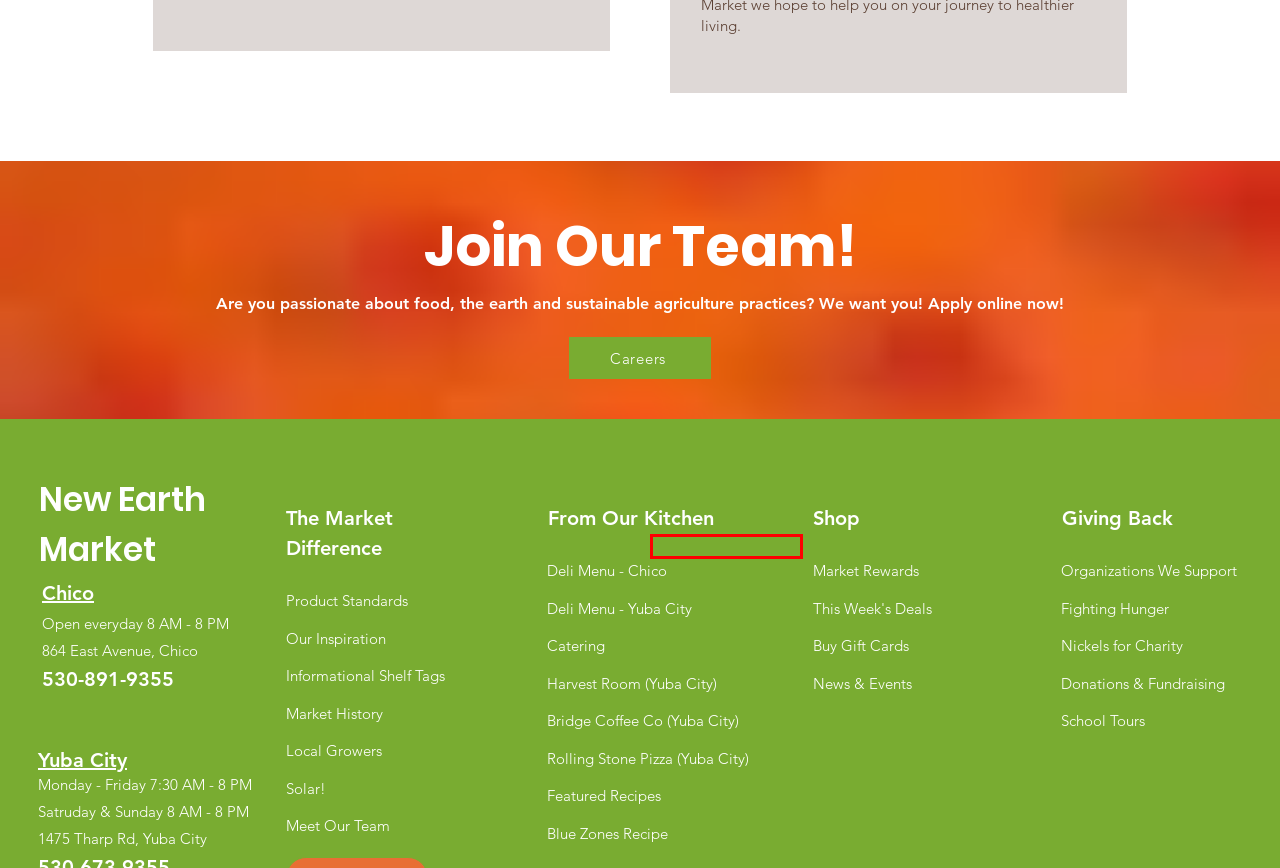Examine the screenshot of the webpage, noting the red bounding box around a UI element. Pick the webpage description that best matches the new page after the element in the red bounding box is clicked. Here are the candidates:
A. New Earth Market | Locations
B. Customer Feedback | New Earth Market
C. New Earth Market | Menus
D. New Earth Market | Accessibility Statement
E. New Earth Market | Giving Back
F. Market Deals
G. New Earth Market | Join Our Team
H. New Earth Market | News & Events

D